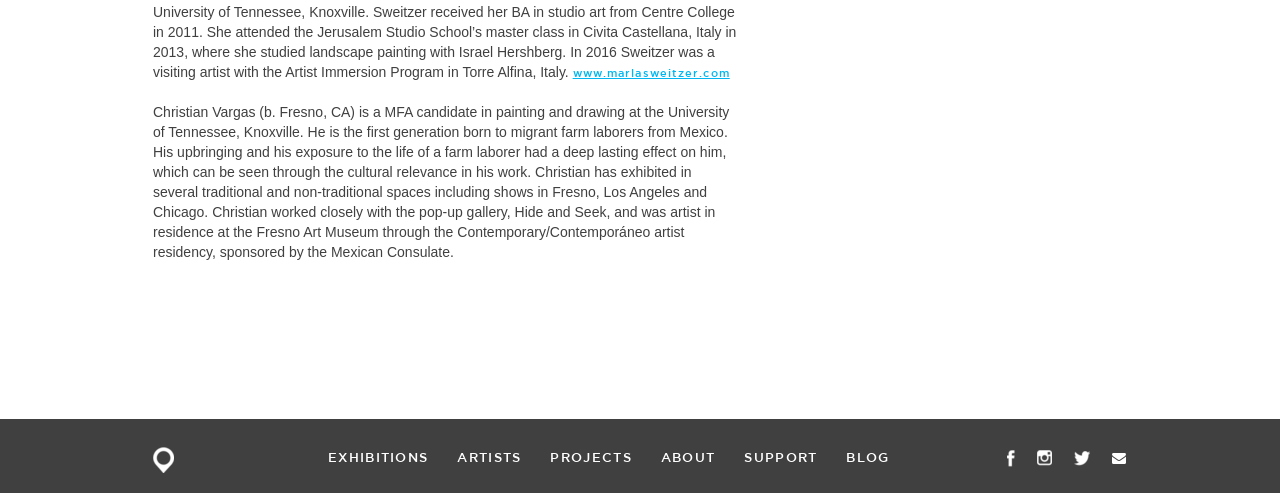Please give a short response to the question using one word or a phrase:
What is the email address provided at the bottom of the page?

info@locatearts.org